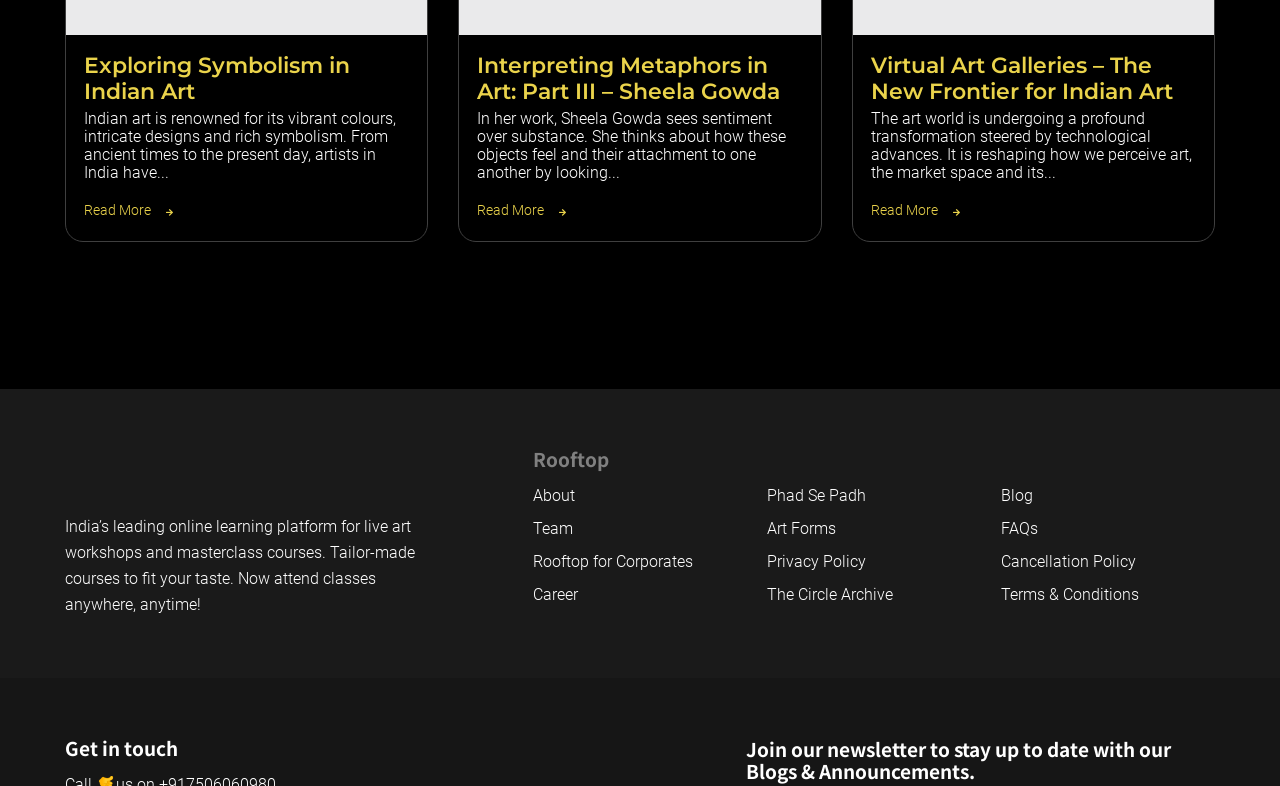For the given element description Phad Se Padh, determine the bounding box coordinates of the UI element. The coordinates should follow the format (top-left x, top-left y, bottom-right x, bottom-right y) and be within the range of 0 to 1.

[0.599, 0.615, 0.766, 0.648]